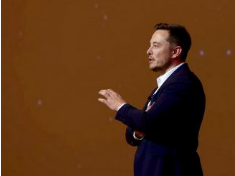What is the likely topic of discussion in the image?
Please answer the question as detailed as possible based on the image.

Considering the context of surrounding articles on impressive Cybertruck pre-order numbers and advancements in the auto industry, it is likely that the speaker is discussing a significant announcement or topic related to Tesla or the automotive sector.